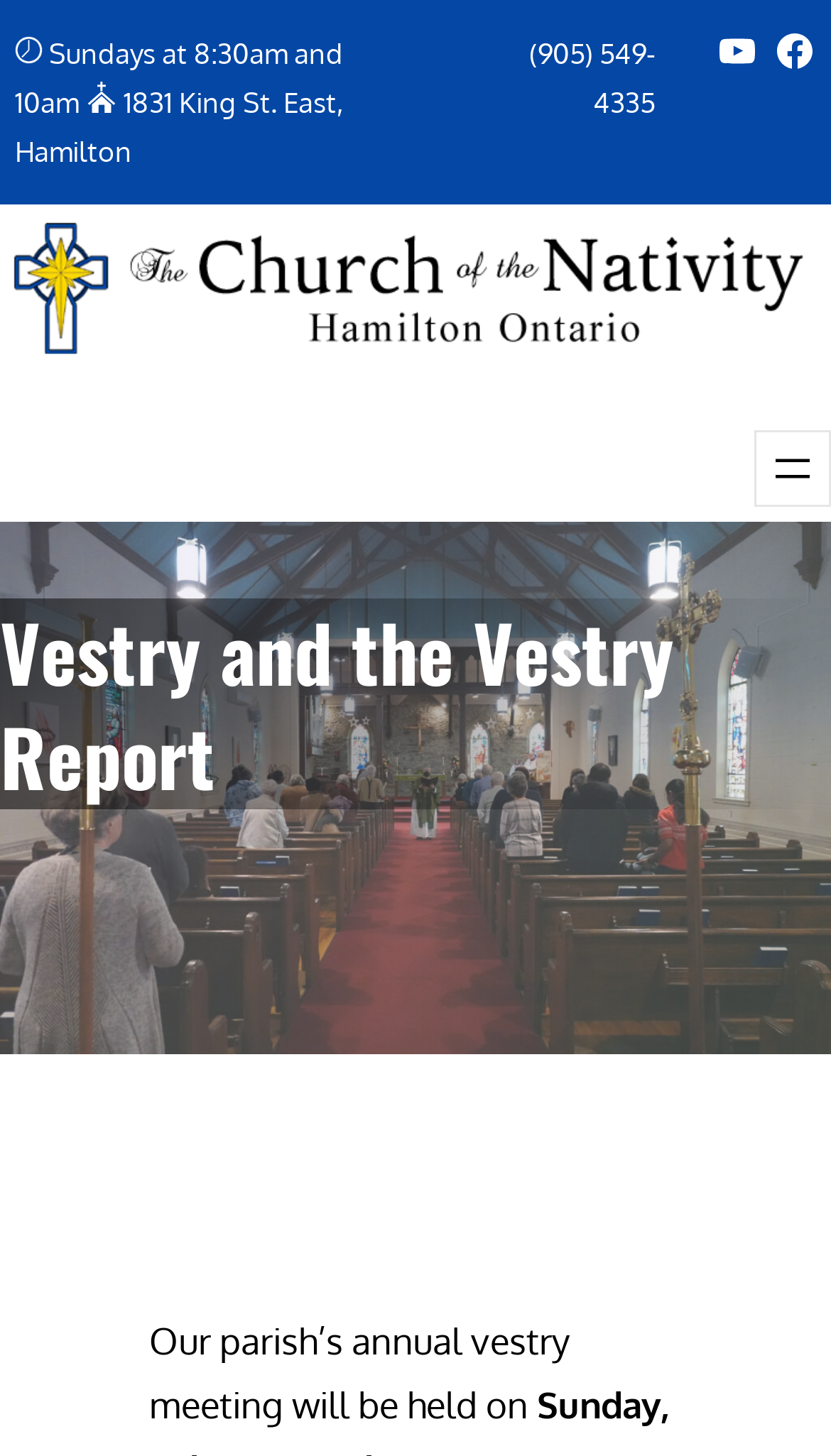Determine the bounding box coordinates for the UI element with the following description: "parent_node: Home aria-label="Open menu"". The coordinates should be four float numbers between 0 and 1, represented as [left, top, right, bottom].

[0.908, 0.296, 1.0, 0.349]